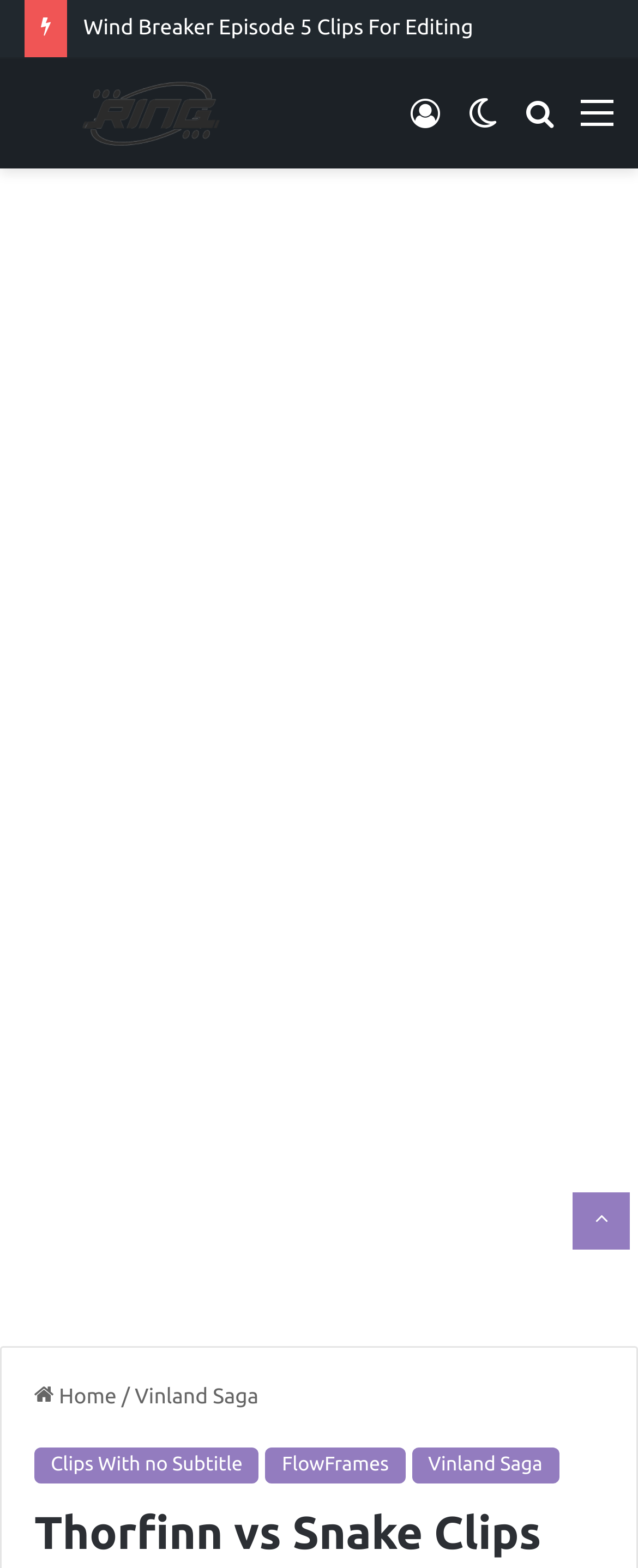How many navigation sections are there? Based on the screenshot, please respond with a single word or phrase.

Two